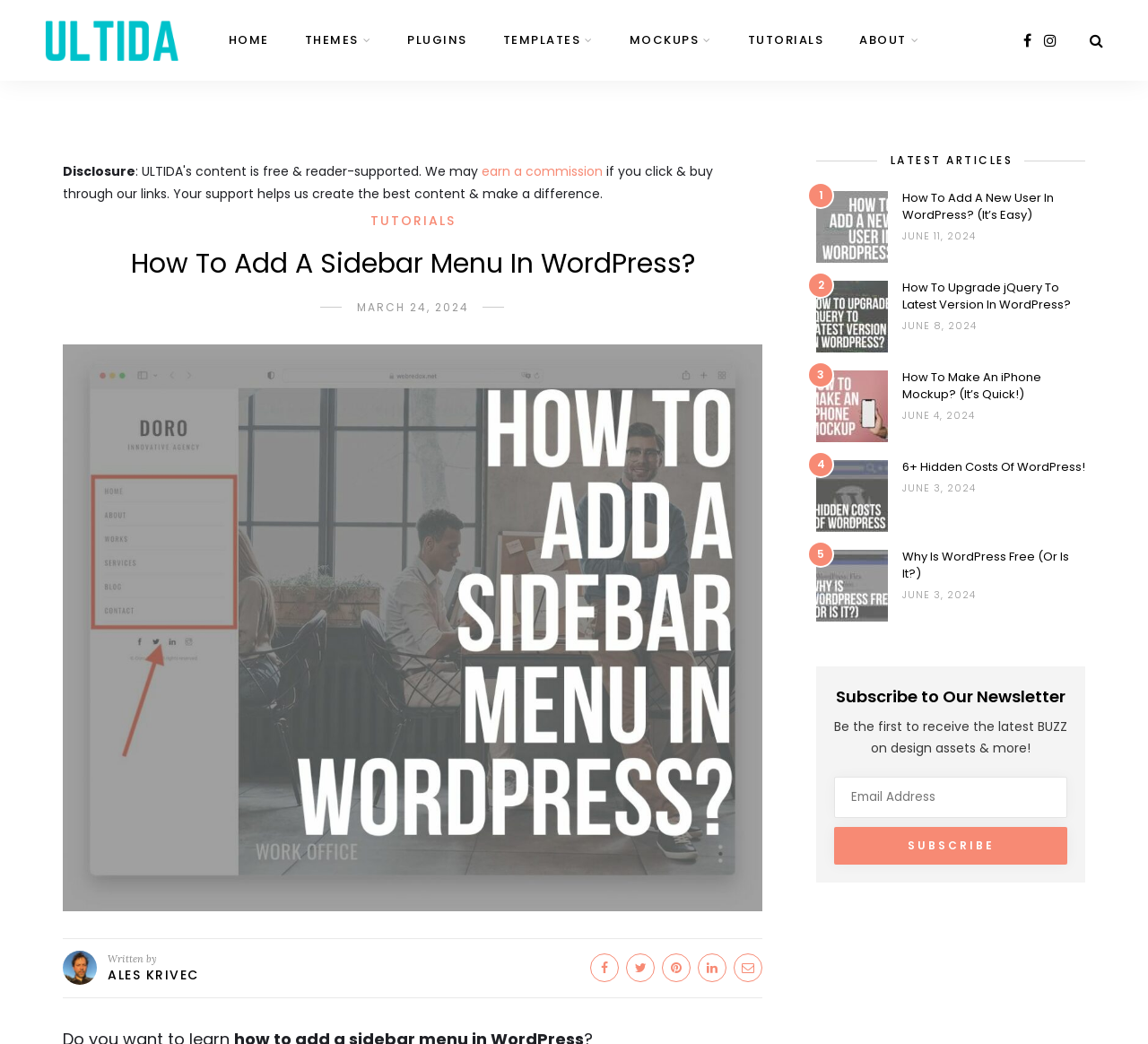Based on the image, provide a detailed and complete answer to the question: 
What is the purpose of the textbox at the bottom of the webpage?

The purpose of the textbox at the bottom of the webpage is to input an email address, which is required to subscribe to the website's newsletter.